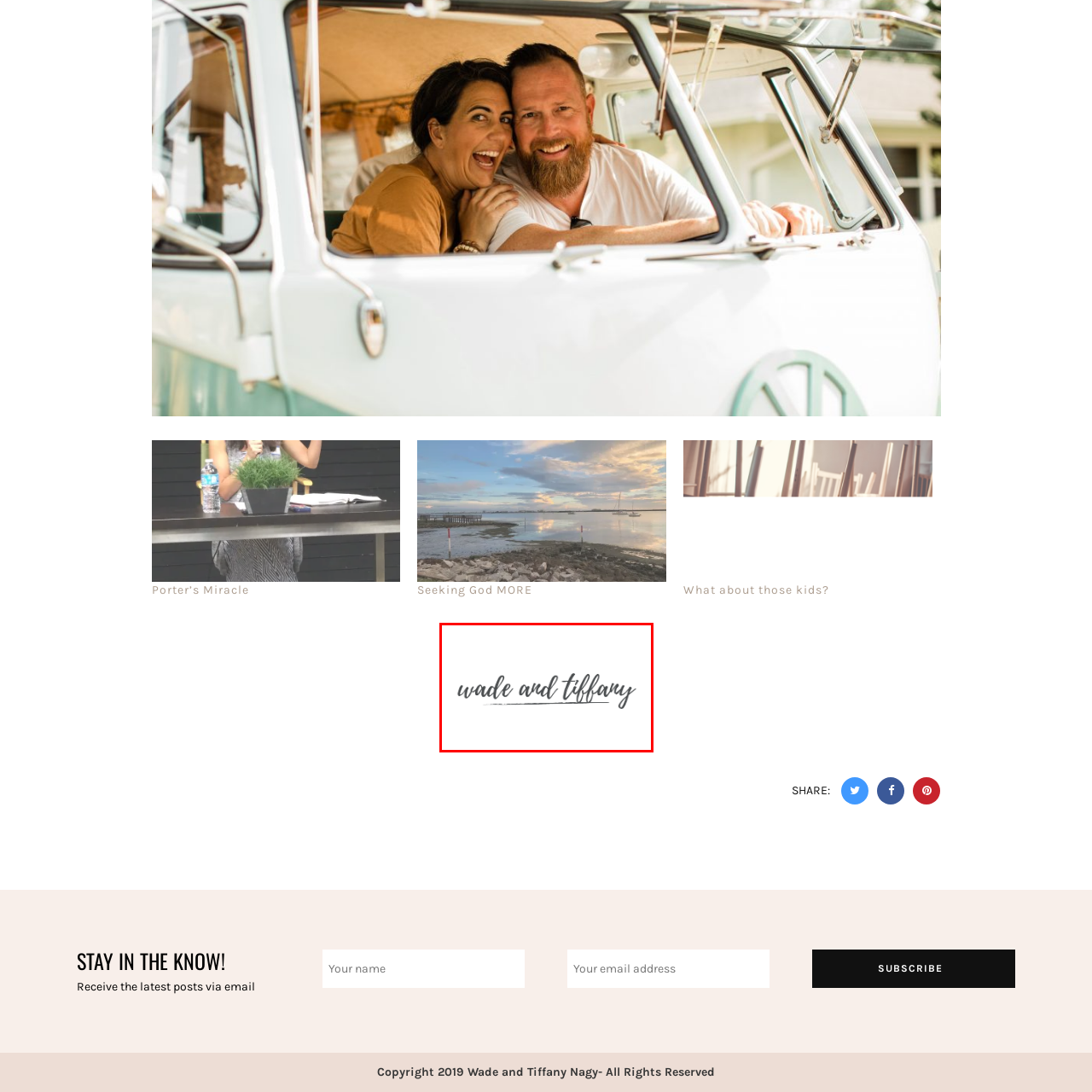What kind of aesthetic does the image convey?
Please analyze the image within the red bounding box and respond with a detailed answer to the question.

The clean presentation of the image suggests a professional yet approachable aesthetic, inviting viewers to connect with the essence of the name, as stated in the caption.